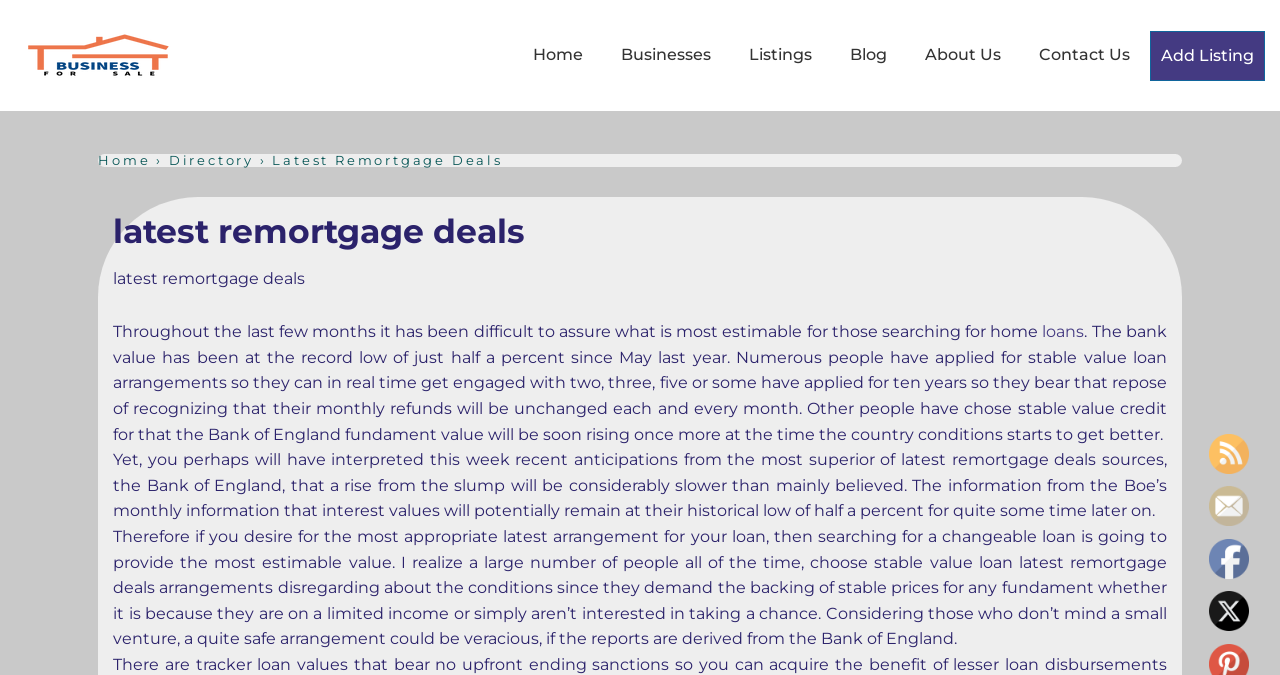Determine the bounding box coordinates of the UI element that matches the following description: "Privacy Notice". The coordinates should be four float numbers between 0 and 1 in the format [left, top, right, bottom].

None